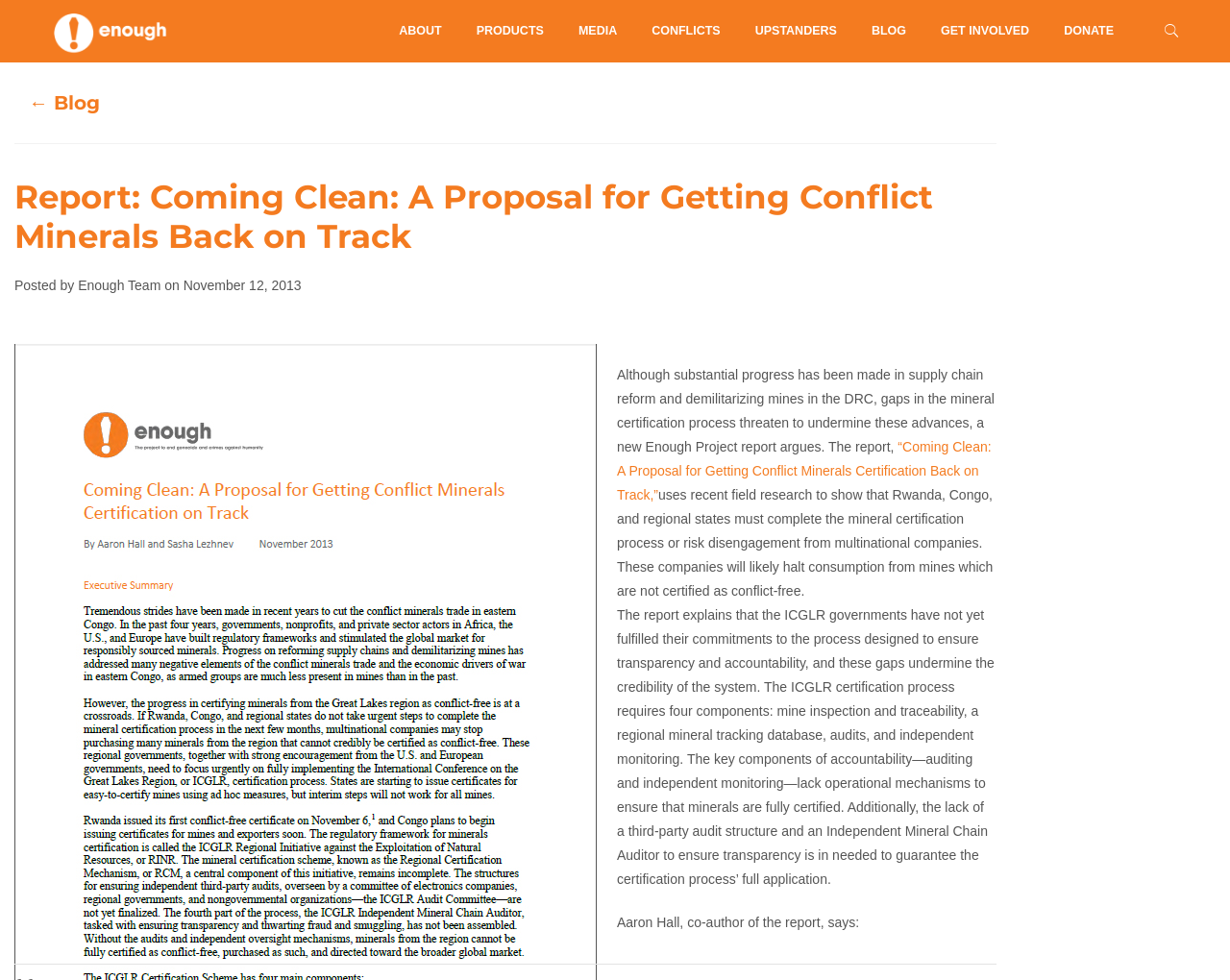What is the title of the report? Observe the screenshot and provide a one-word or short phrase answer.

Coming Clean: A Proposal for Getting Conflict Minerals Certification Back on Track